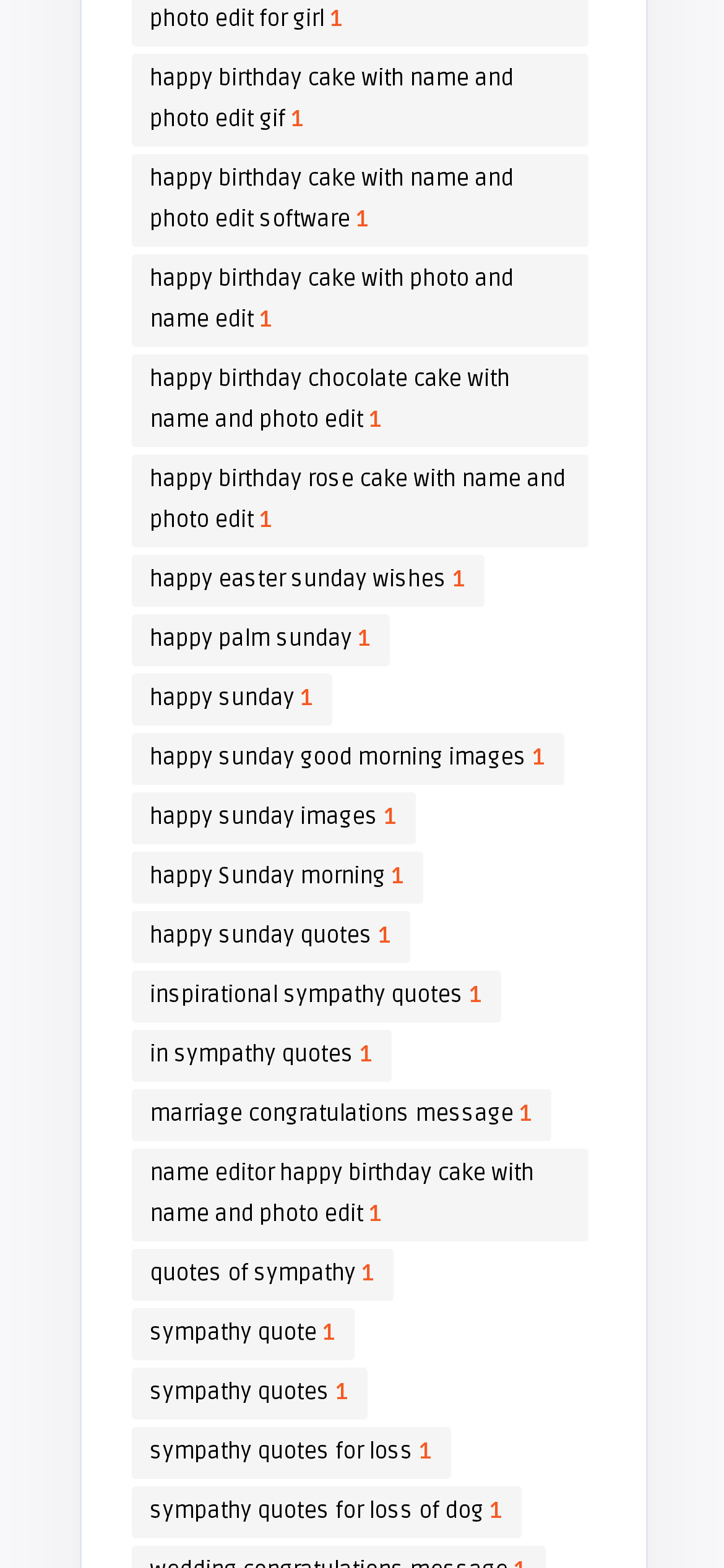Locate the bounding box coordinates of the area to click to fulfill this instruction: "Edit happy birthday cake with name and photo using name editor". The bounding box should be presented as four float numbers between 0 and 1, in the order [left, top, right, bottom].

[0.181, 0.733, 0.812, 0.792]